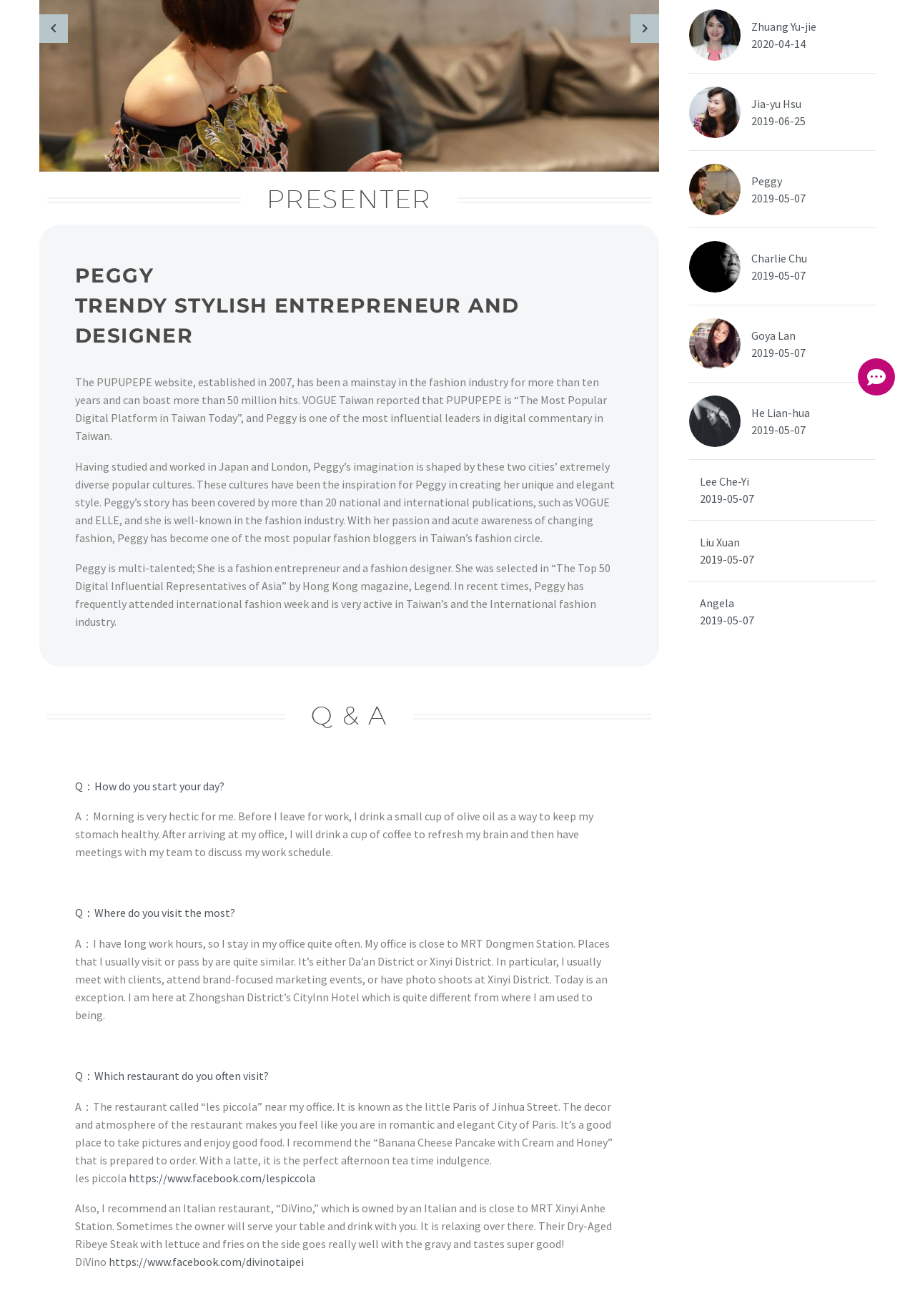Calculate the bounding box coordinates for the UI element based on the following description: "Charlie Chu". Ensure the coordinates are four float numbers between 0 and 1, i.e., [left, top, right, bottom].

[0.821, 0.189, 0.882, 0.203]